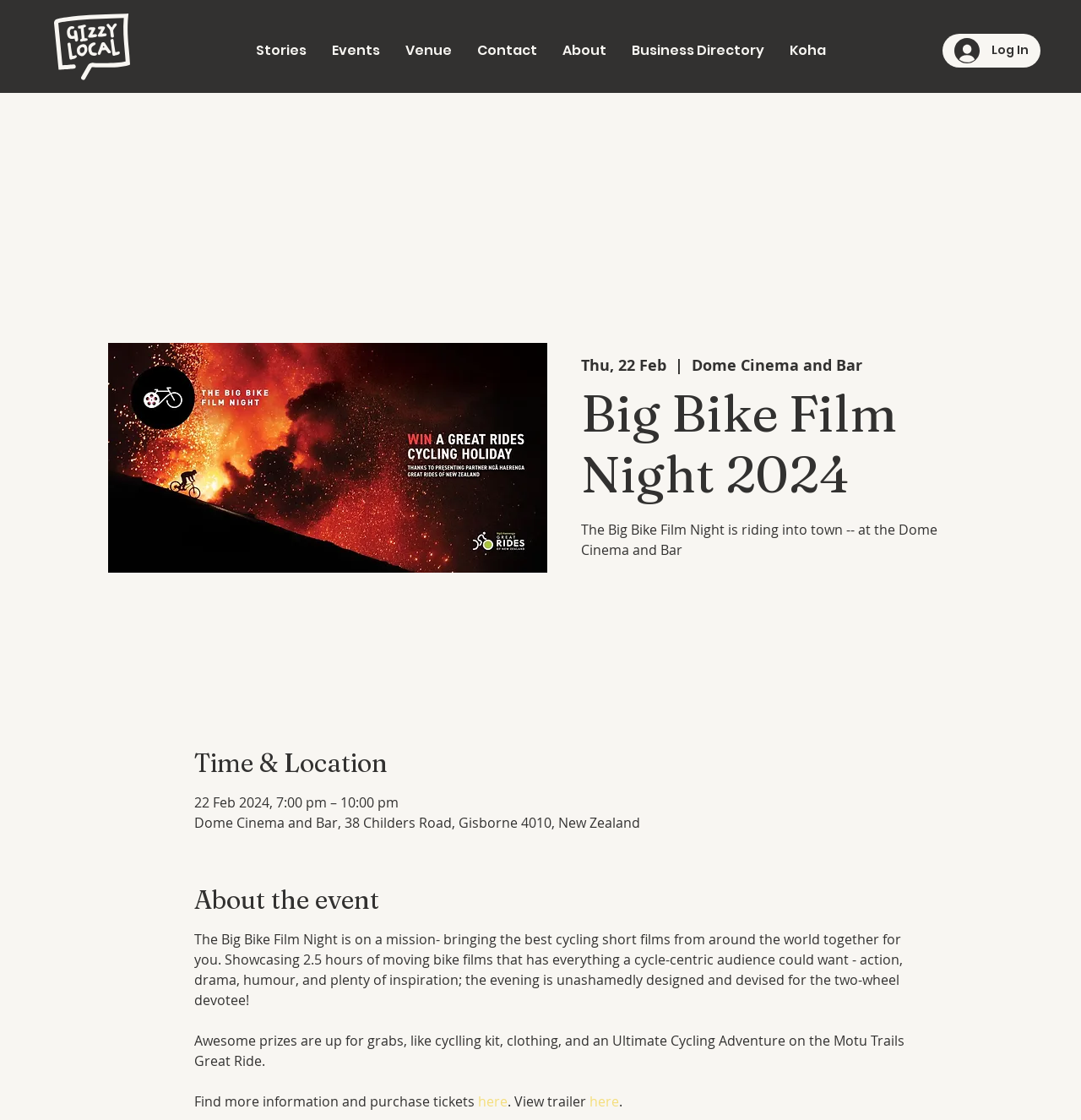Determine the bounding box for the UI element described here: "Events".

[0.295, 0.023, 0.363, 0.068]